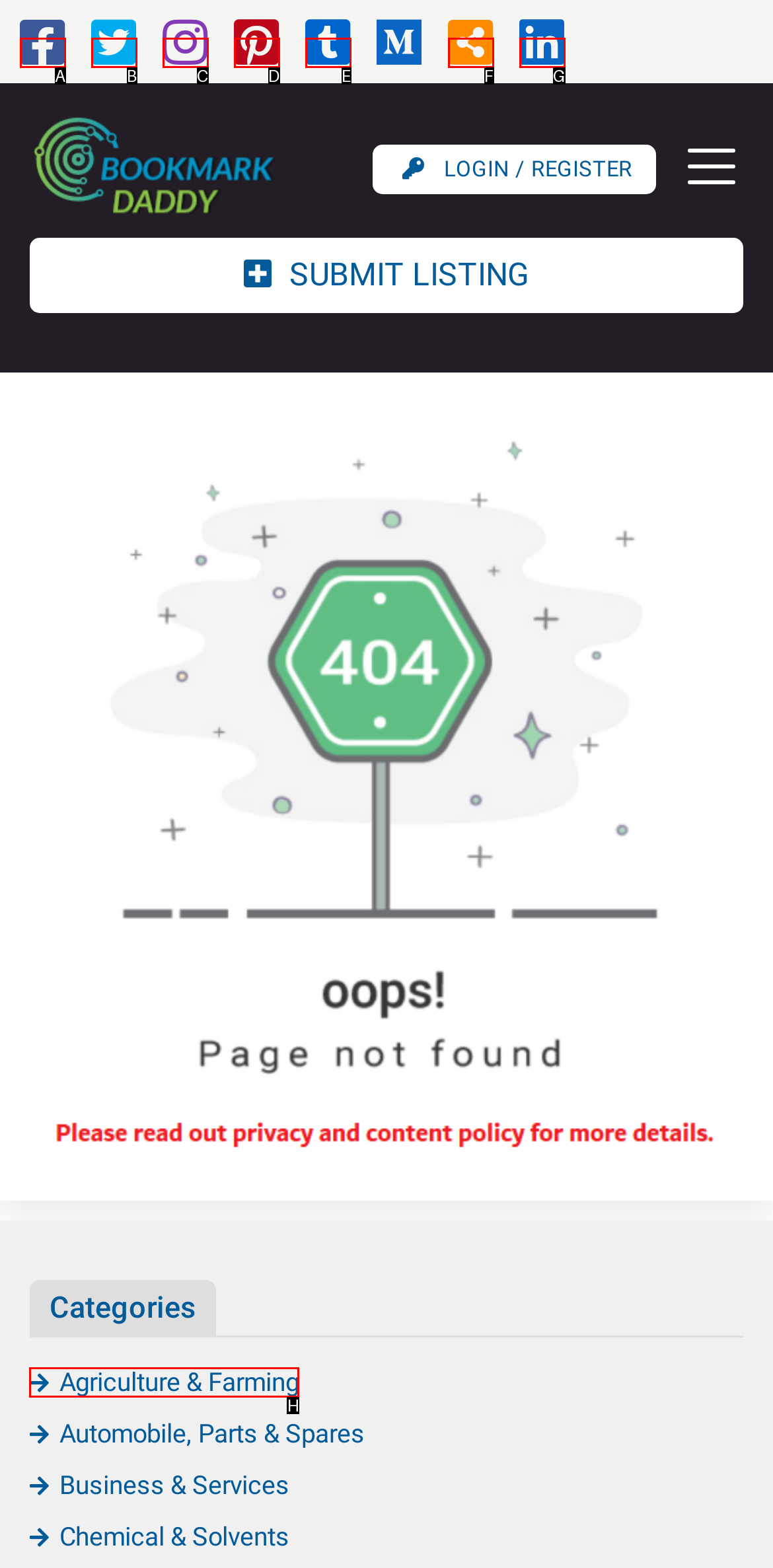Tell me which one HTML element I should click to complete the following task: View Agriculture & Farming category
Answer with the option's letter from the given choices directly.

H